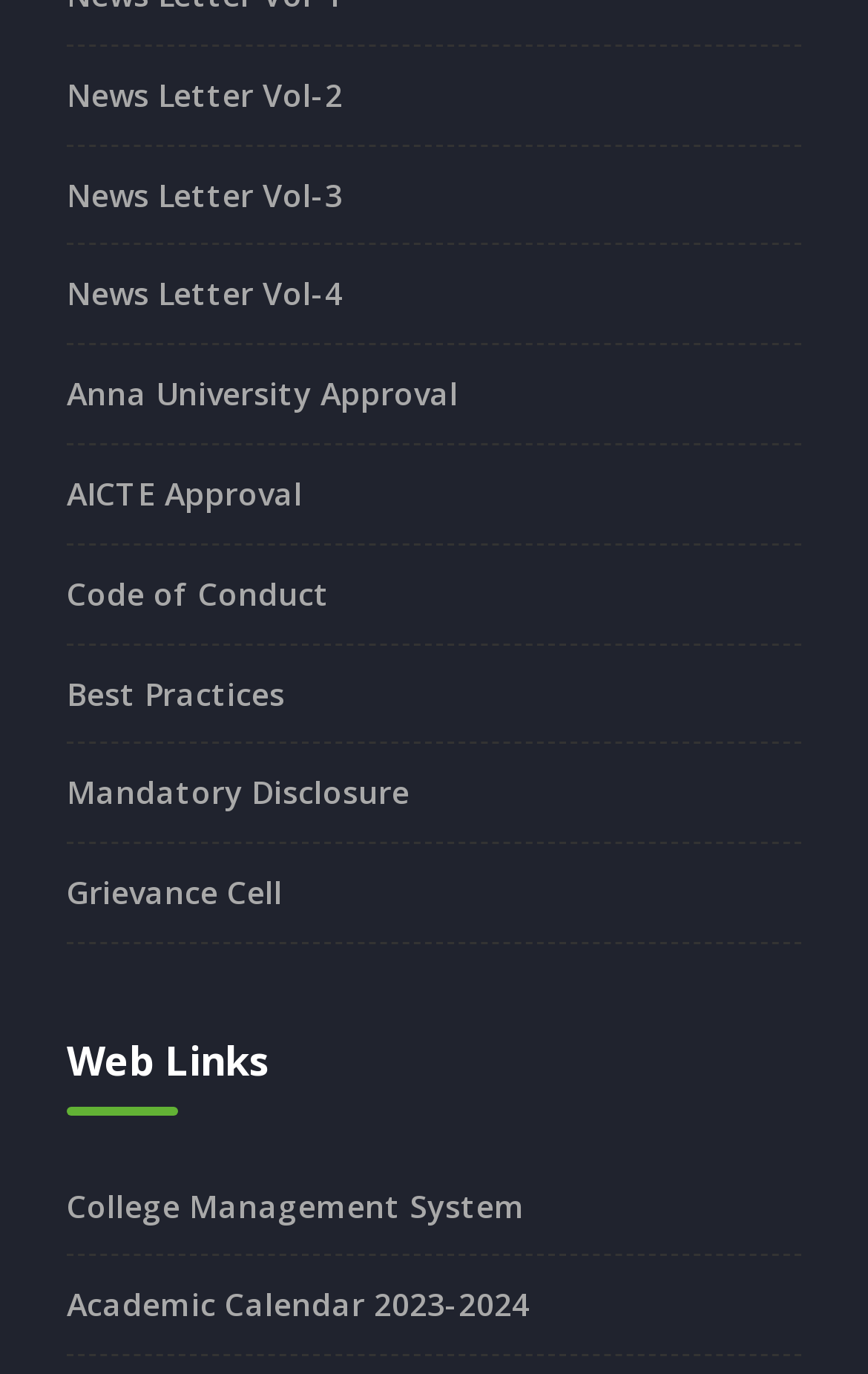Determine the bounding box coordinates of the element's region needed to click to follow the instruction: "view News Letter Vol-2". Provide these coordinates as four float numbers between 0 and 1, formatted as [left, top, right, bottom].

[0.077, 0.053, 0.395, 0.084]